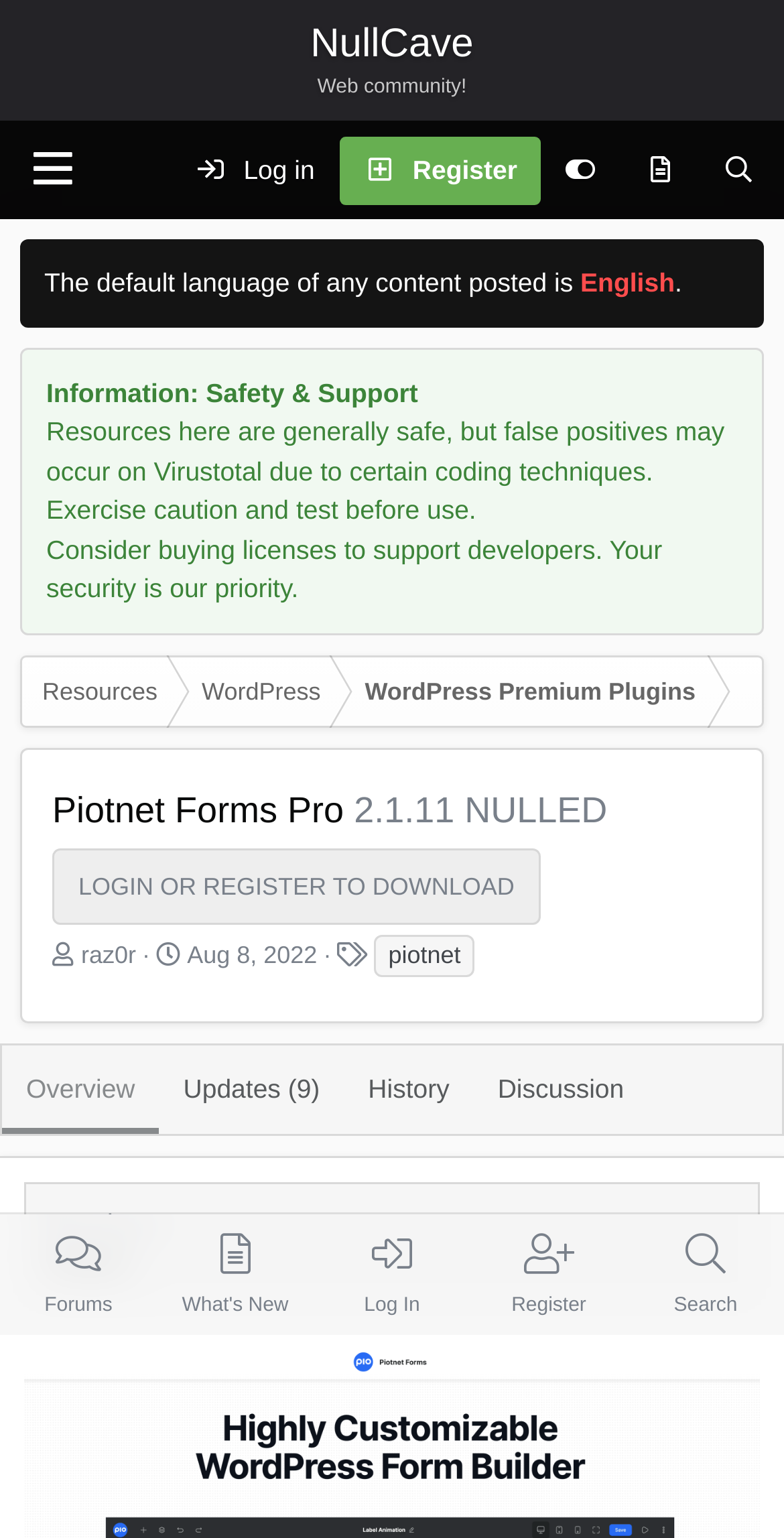Provide a thorough description of this webpage.

This webpage is about Piotnet Forms Pro, a highly customizable WordPress form builder. At the top, there is a navigation bar with several links, including "NullCave Web community!", "Log in", "Register", "What's new", and "Search". Below the navigation bar, there is a brief description of the plugin, stating that it is fast and lightweight.

On the left side of the page, there is a section with information about the content posted, stating that the default language is English. Below this section, there are three paragraphs of text, discussing safety and support, resources, and the importance of buying licenses to support developers.

To the right of this section, there is a heading "Piotnet Forms Pro 2.1.11 NULLED" followed by a link to "LOGIN OR REGISTER TO DOWNLOAD". Below this, there is information about the author, creation date, and tags related to the plugin.

Further down the page, there are several links to different sections, including "Overview", "Updates (9)", "History", and "Discussion". At the bottom of the page, there is another navigation bar with links to "Forums", "What's New", "Log In", "Register", and "Search".